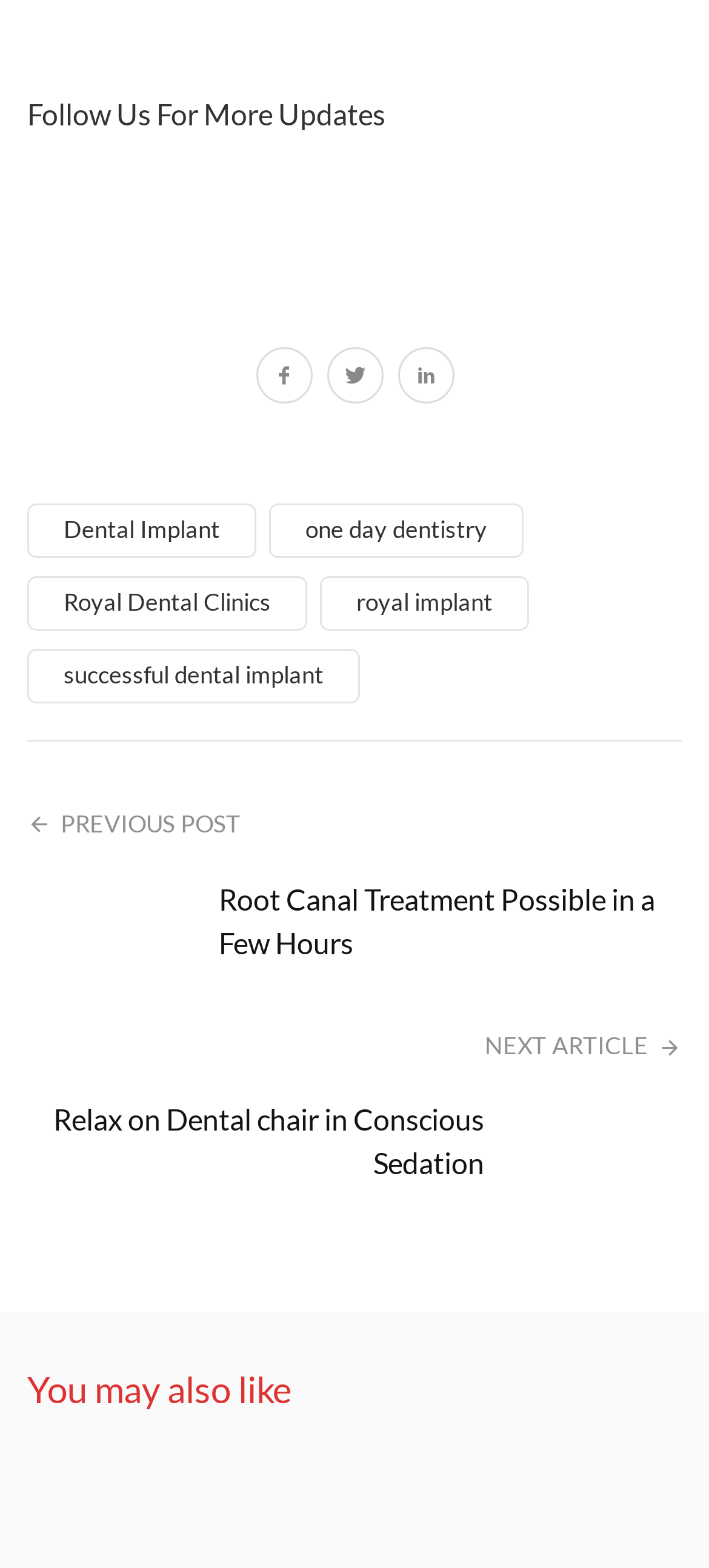With reference to the image, please provide a detailed answer to the following question: How many social media links are present?

The webpage has four social media links, namely Facebook, Twitter, Instagram, and LinkedIn, which are located at the top of the page.